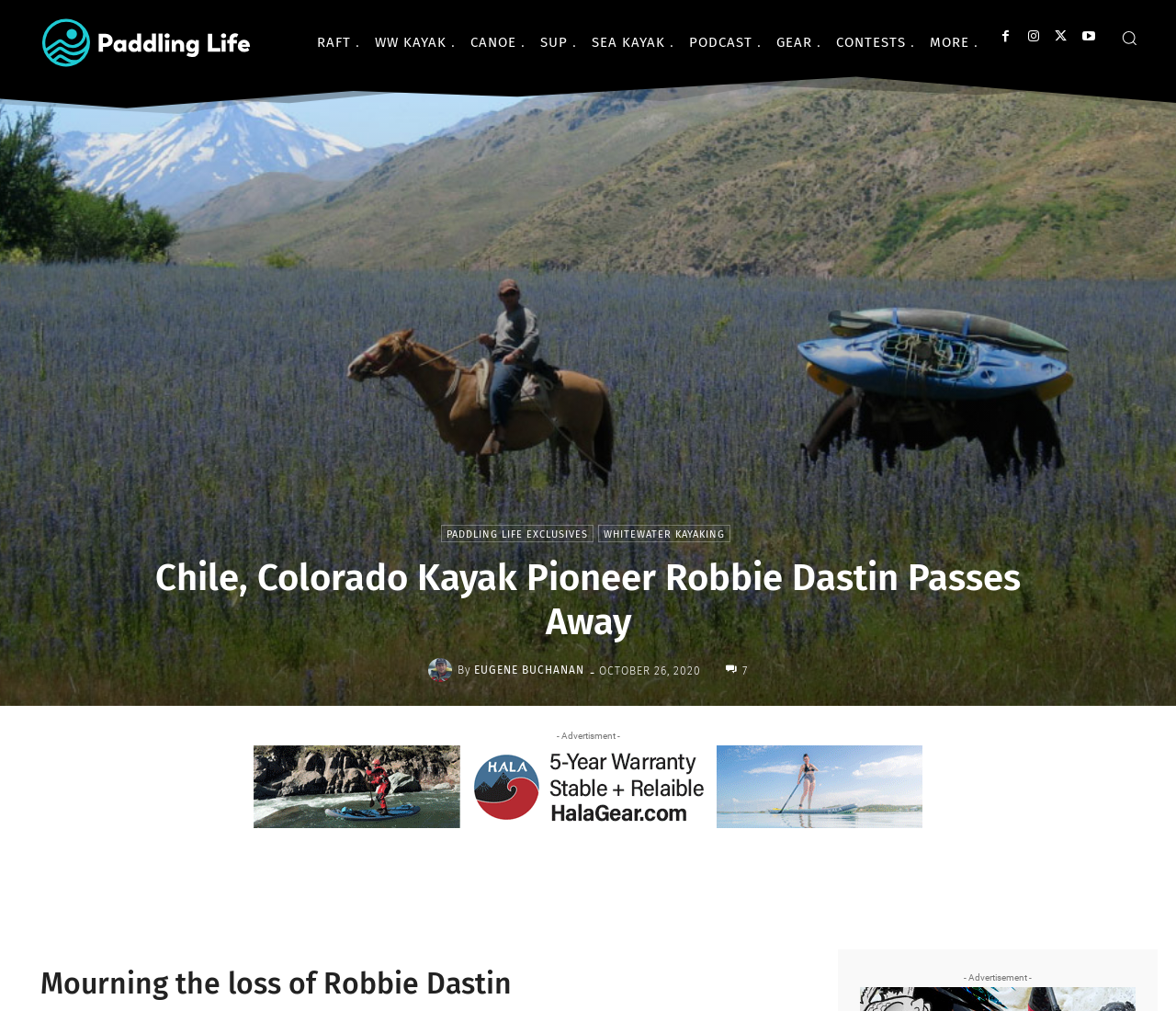Identify the coordinates of the bounding box for the element that must be clicked to accomplish the instruction: "Read the article by Eugene Buchanan".

[0.364, 0.651, 0.389, 0.675]